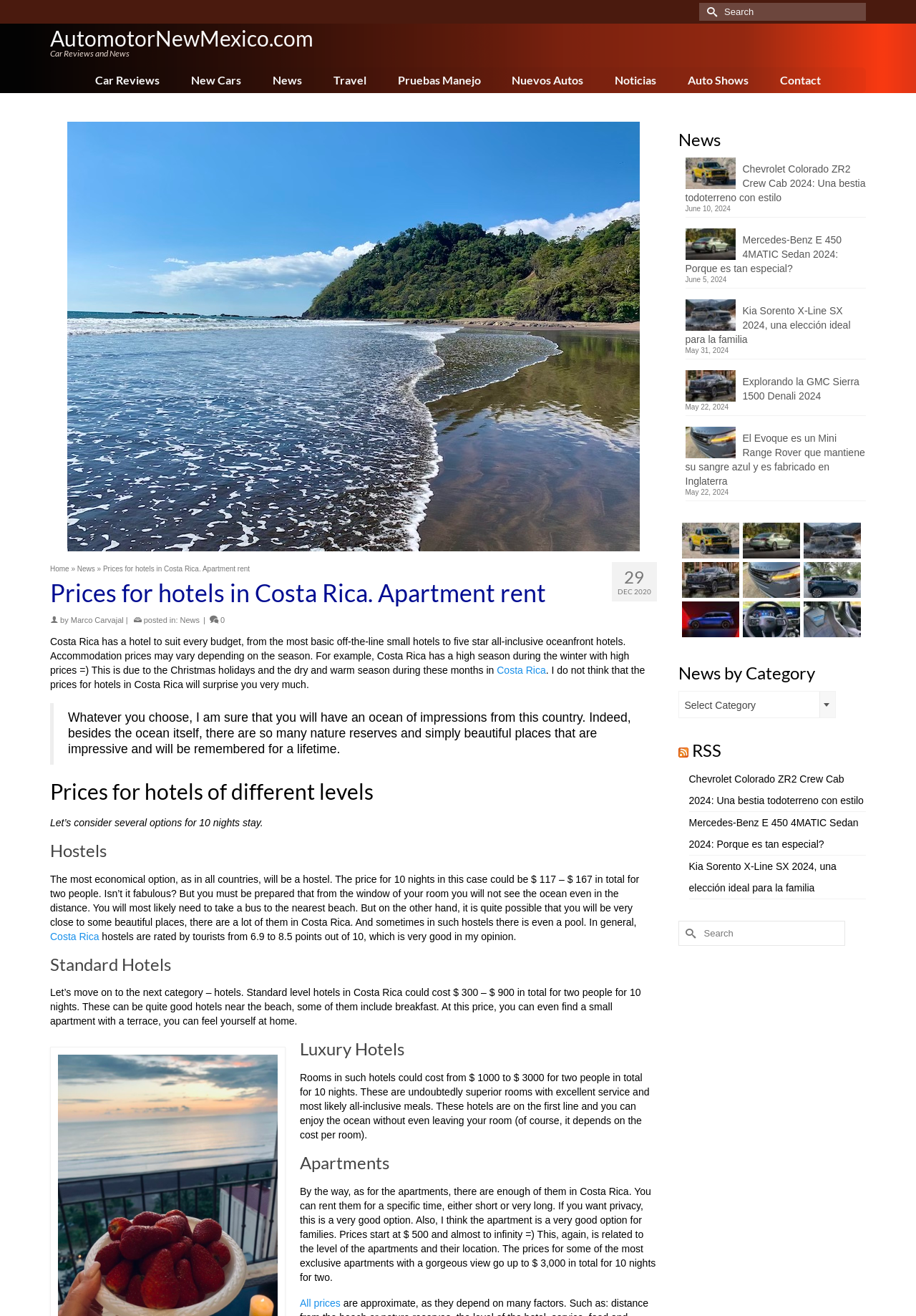Identify the bounding box for the described UI element: "Travel".

[0.348, 0.051, 0.415, 0.071]